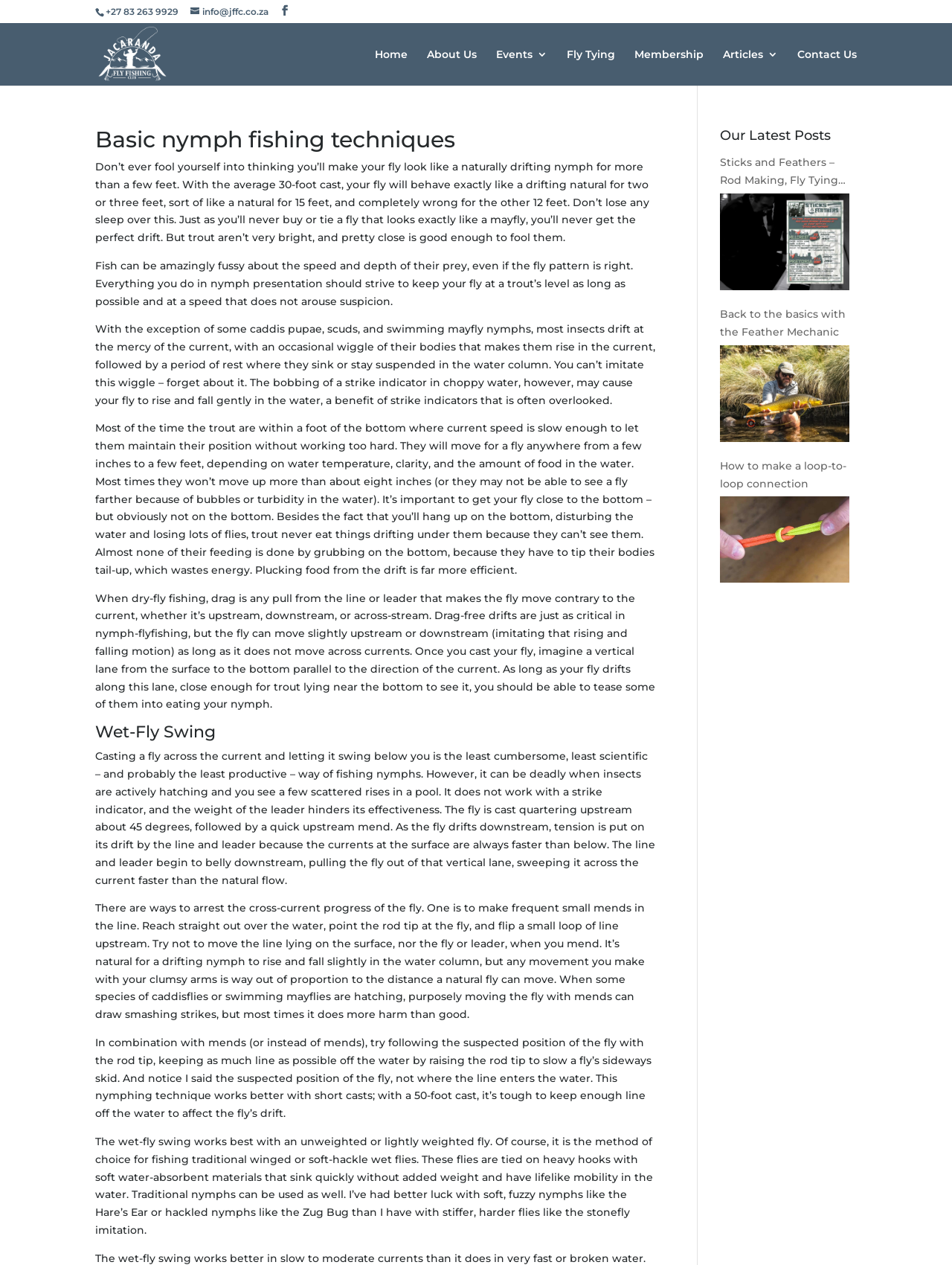Create an elaborate caption that covers all aspects of the webpage.

The webpage is about the Jacaranda Fly Fishing Club (JFFC) and focuses on basic nymph fishing techniques. At the top of the page, there is a header section with the club's name, a phone number, and an email address. To the right of the header, there are several links to different sections of the website, including "Home", "About Us", "Events 3", "Fly Tying", "Membership", "Articles 3", and "Contact Us".

Below the header, there is a main heading that reads "Basic nymph fishing techniques". This is followed by a series of paragraphs that provide detailed information on nymph fishing techniques, including the importance of keeping the fly at a trout's level, the speed and depth of the prey, and how to imitate the natural drift of insects. The text is divided into sections, with headings such as "Wet-Fly Swing" that provide more specific information on different techniques.

To the right of the main content, there is a section titled "Our Latest Posts" that lists three recent articles from the website, each with a link and a corresponding image. The articles are titled "Sticks and Feathers – Rod Making, Fly Tying and Jazz!", "Back to the basics with the Feather Mechanic Gordon Van Der Spuy", and "How to make a loop-to-loop connection".

Overall, the webpage is well-organized and easy to navigate, with clear headings and concise text that provides valuable information on nymph fishing techniques.